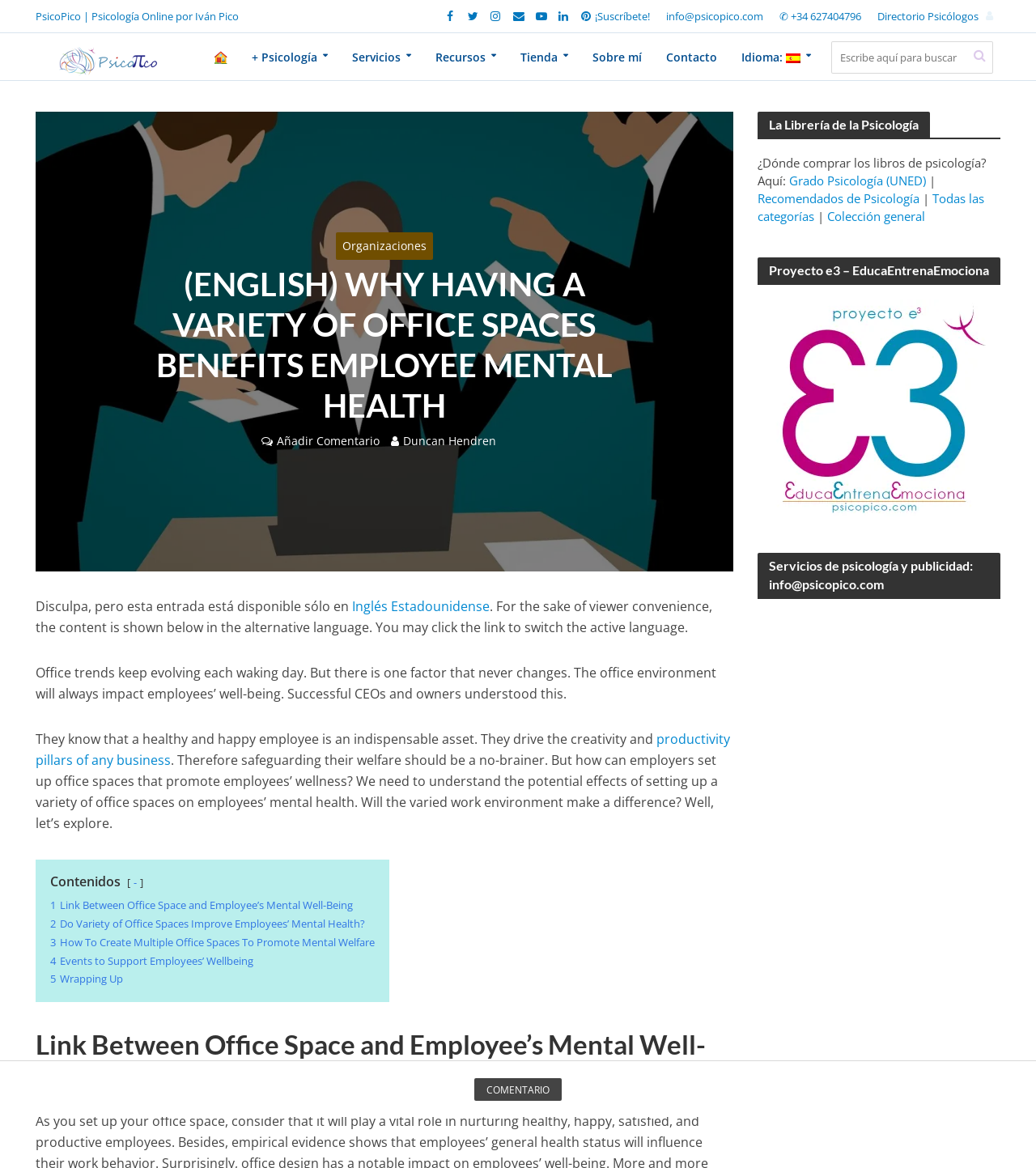Determine the bounding box coordinates for the HTML element mentioned in the following description: "¡Suscríbete!". The coordinates should be a list of four floats ranging from 0 to 1, represented as [left, top, right, bottom].

[0.566, 0.0, 0.635, 0.028]